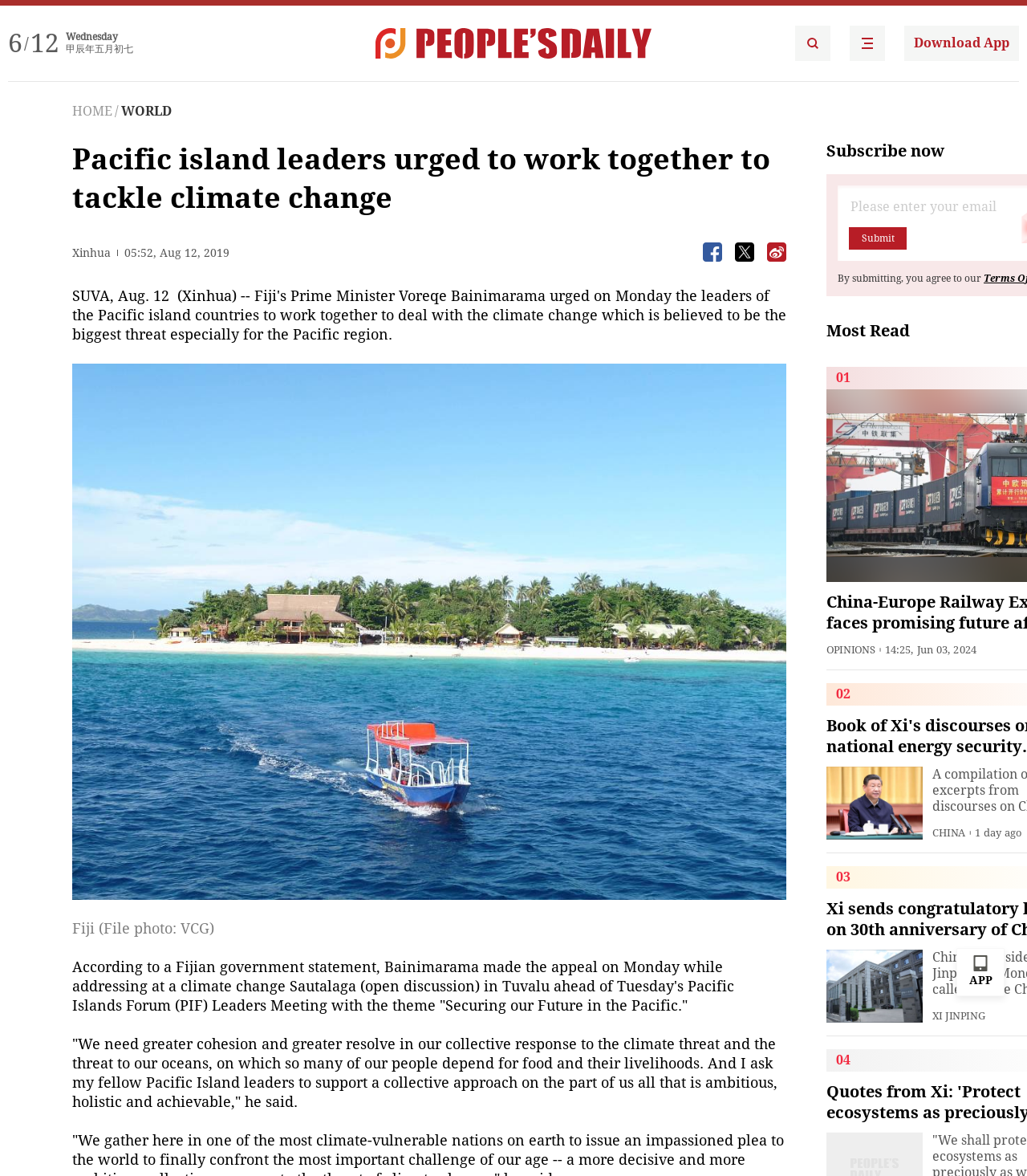Create a detailed narrative describing the layout and content of the webpage.

This webpage appears to be a news article from the People's Daily English language App. At the top, there is a date and time indicator showing "6/12 Wednesday" and a Chinese calendar date. Below this, there is a banner with a link to the app's homepage, accompanied by an image.

The main article title, "Pacific island leaders urged to work together to tackle climate change", is prominently displayed. The article is attributed to Xinhua and has a timestamp of "05:52, Aug 12, 2019". Below the title, there is a brief summary of the article, which discusses Fiji's Prime Minister Voreqe Bainimarama's appeal to Pacific island leaders to work together to address climate change.

To the right of the article title, there are three buttons with images, likely for sharing or social media purposes. Below the article summary, there is a large image, likely a file photo of Fiji.

The main article content is divided into paragraphs, with quotes from Bainimarama's speech. The text discusses his appeal for collective action to address climate change and its impact on the Pacific islands.

On the right side of the page, there is a section with a "Most Read" heading, featuring a list of articles with images and timestamps. Below this, there is an "OPINIONS" section with a single article listed.

At the bottom of the page, there is a call-to-action to "Subscribe now" and a submission form with a "Submit" button. There is also a "By submitting, you agree to our..." disclaimer.